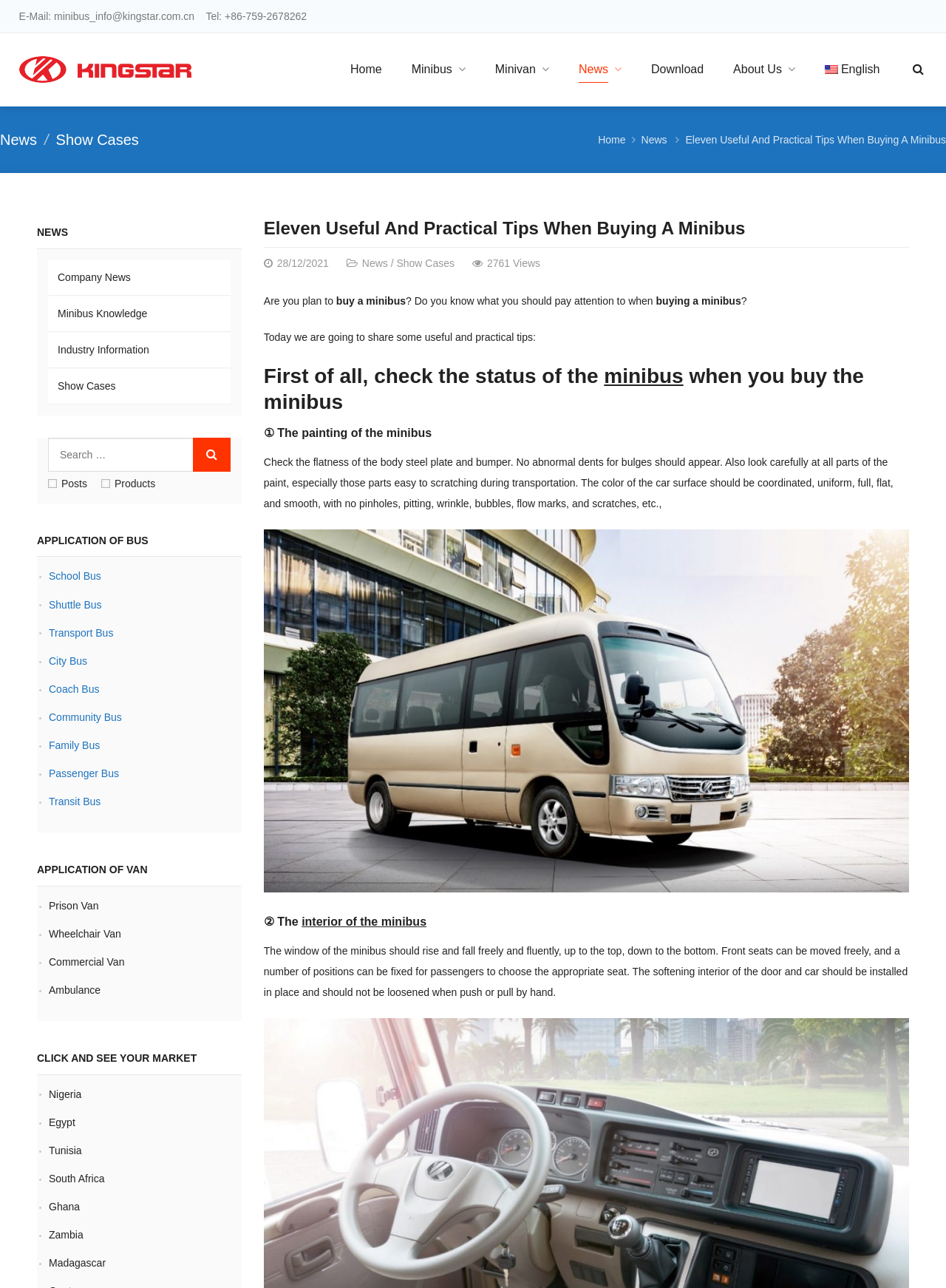Can you specify the bounding box coordinates for the region that should be clicked to fulfill this instruction: "Search for something".

[0.051, 0.34, 0.244, 0.382]